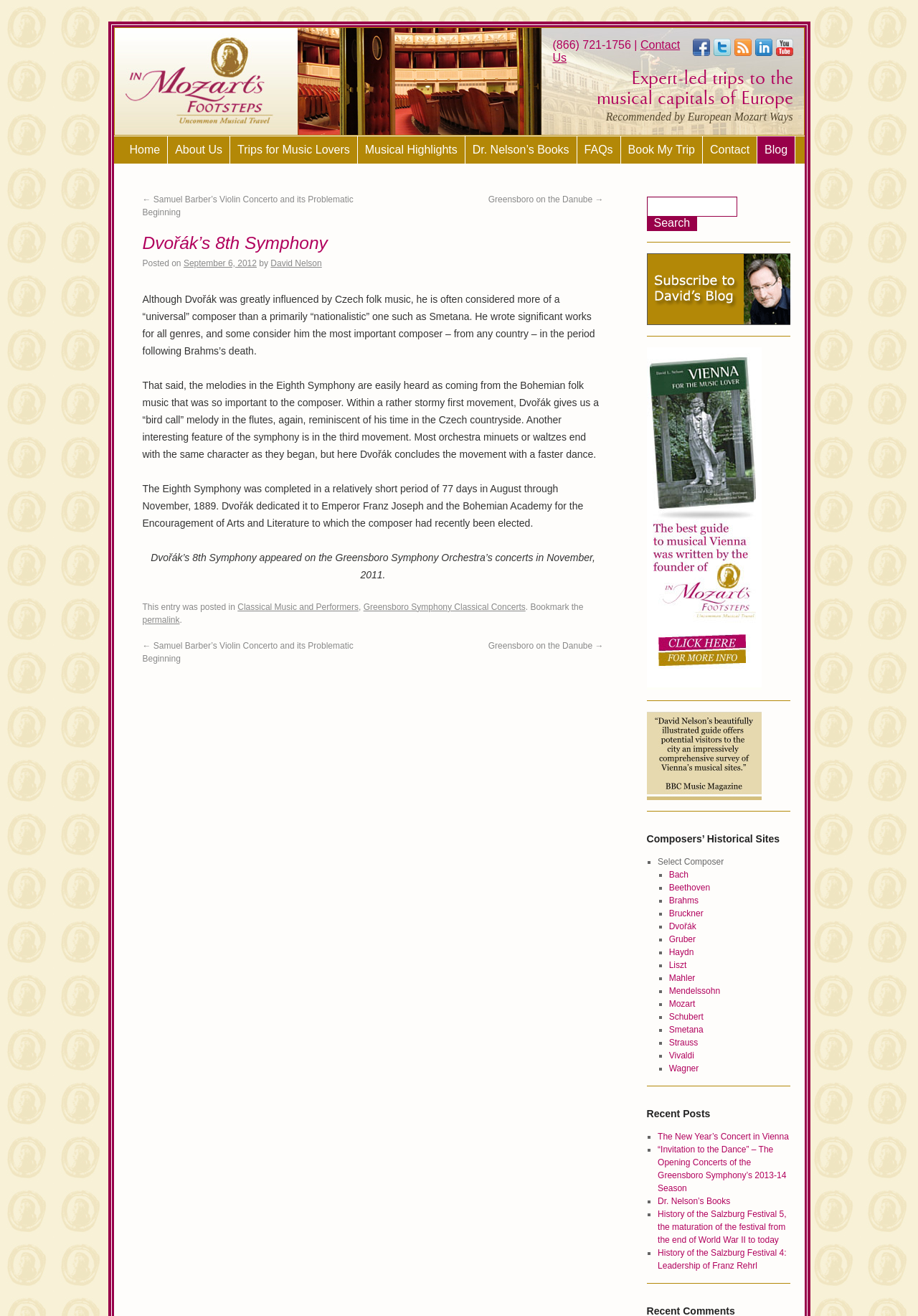Provide the bounding box coordinates of the section that needs to be clicked to accomplish the following instruction: "View 'Dvořák's 8th Symphony' article."

[0.155, 0.176, 0.657, 0.193]